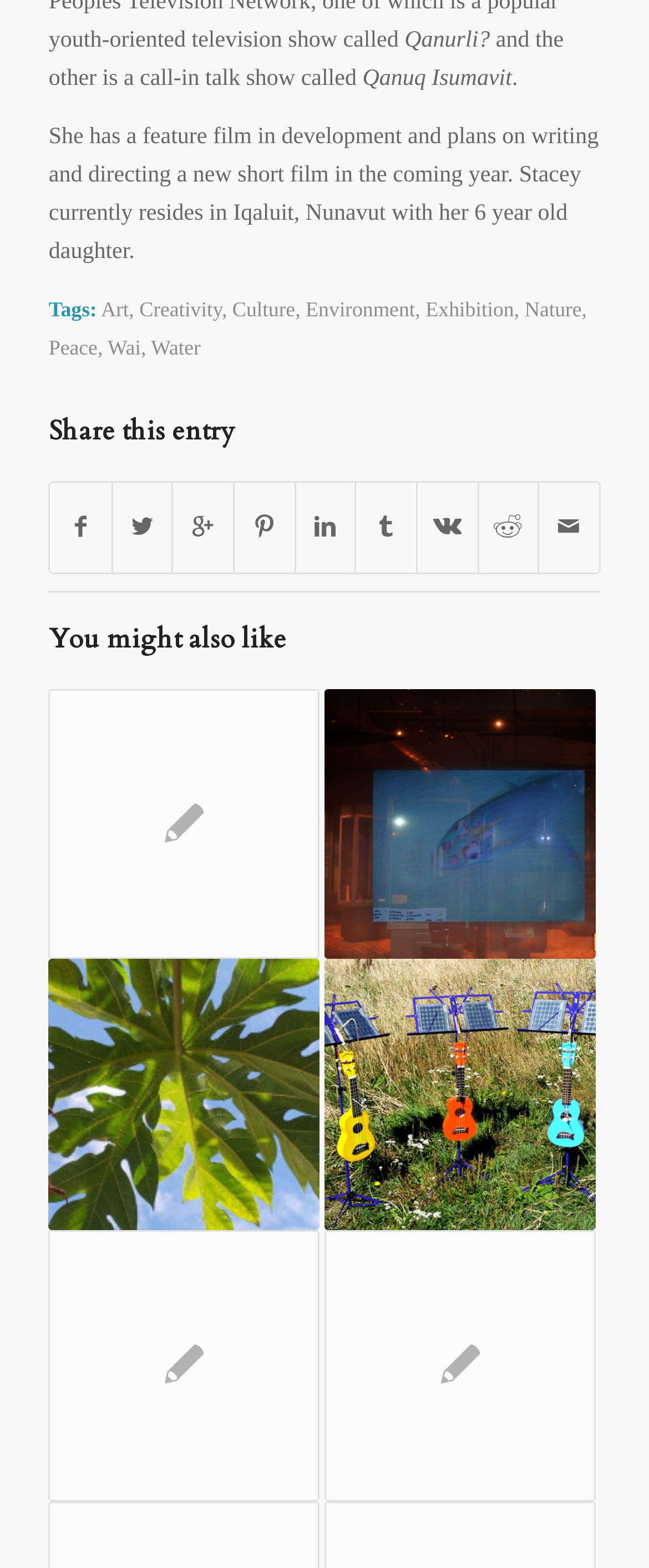What is the format of the content under 'You might also like'? Refer to the image and provide a one-word or short phrase answer.

Links with images